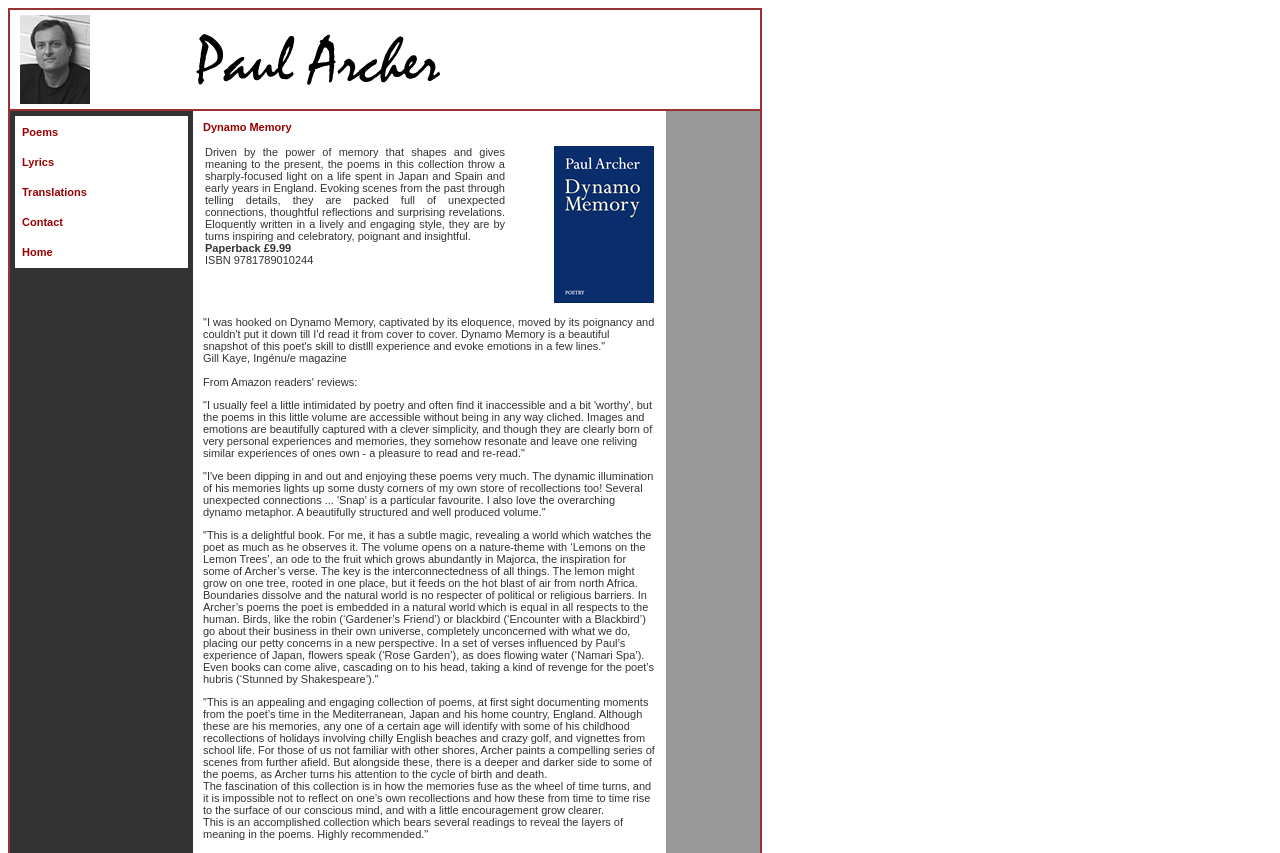What are the categories of writings by Paul Archer?
Respond to the question with a well-detailed and thorough answer.

The webpage has a table with links to different categories of Paul Archer's writings, which are Poems, Lyrics, and Translations. These categories are listed as separate links, indicating that they are distinct types of writings by Paul Archer.